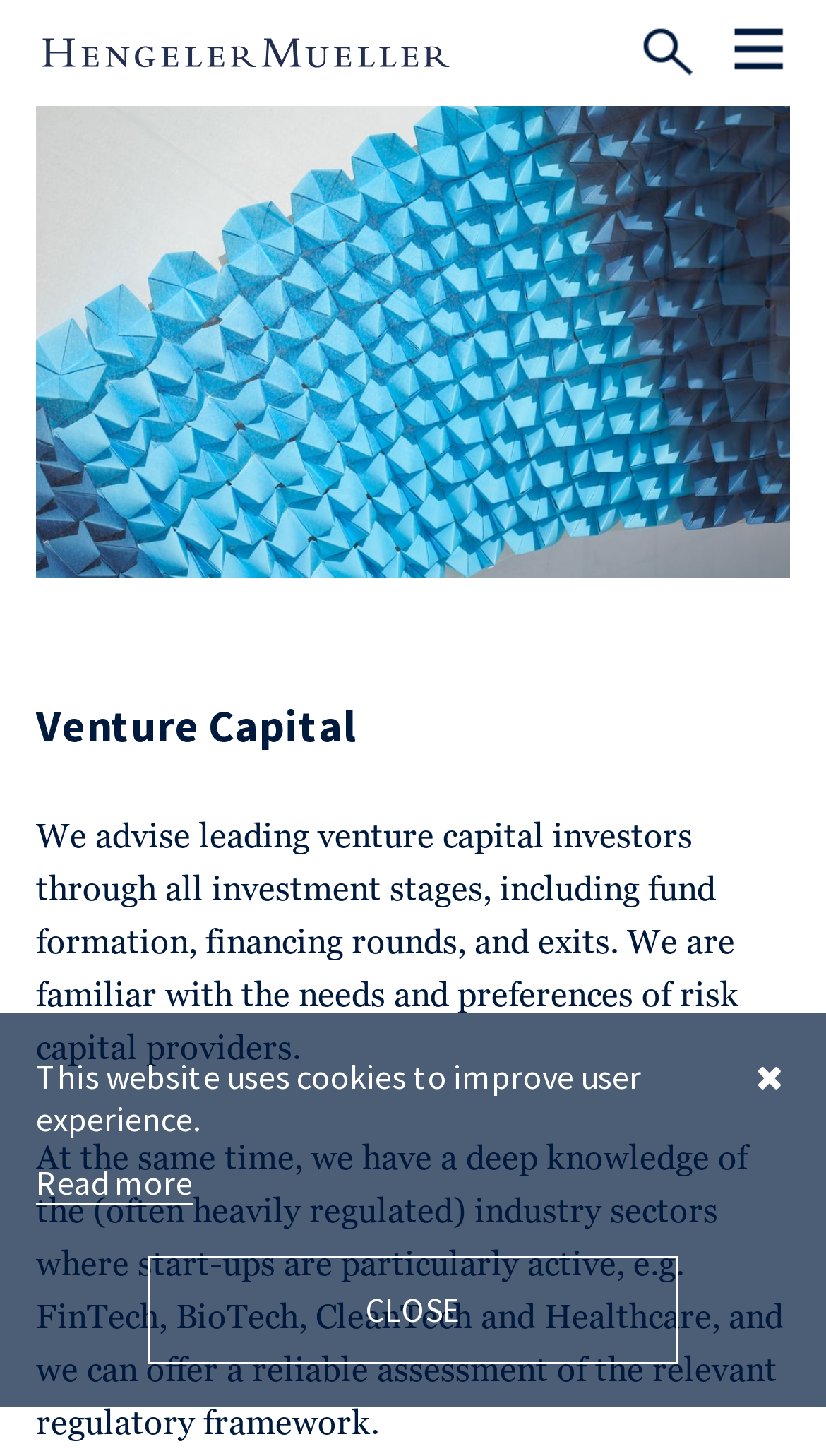Identify the bounding box for the given UI element using the description provided. Coordinates should be in the format (top-left x, top-left y, bottom-right x, bottom-right y) and must be between 0 and 1. Here is the description: alt="Search"

[0.772, 0.019, 0.849, 0.063]